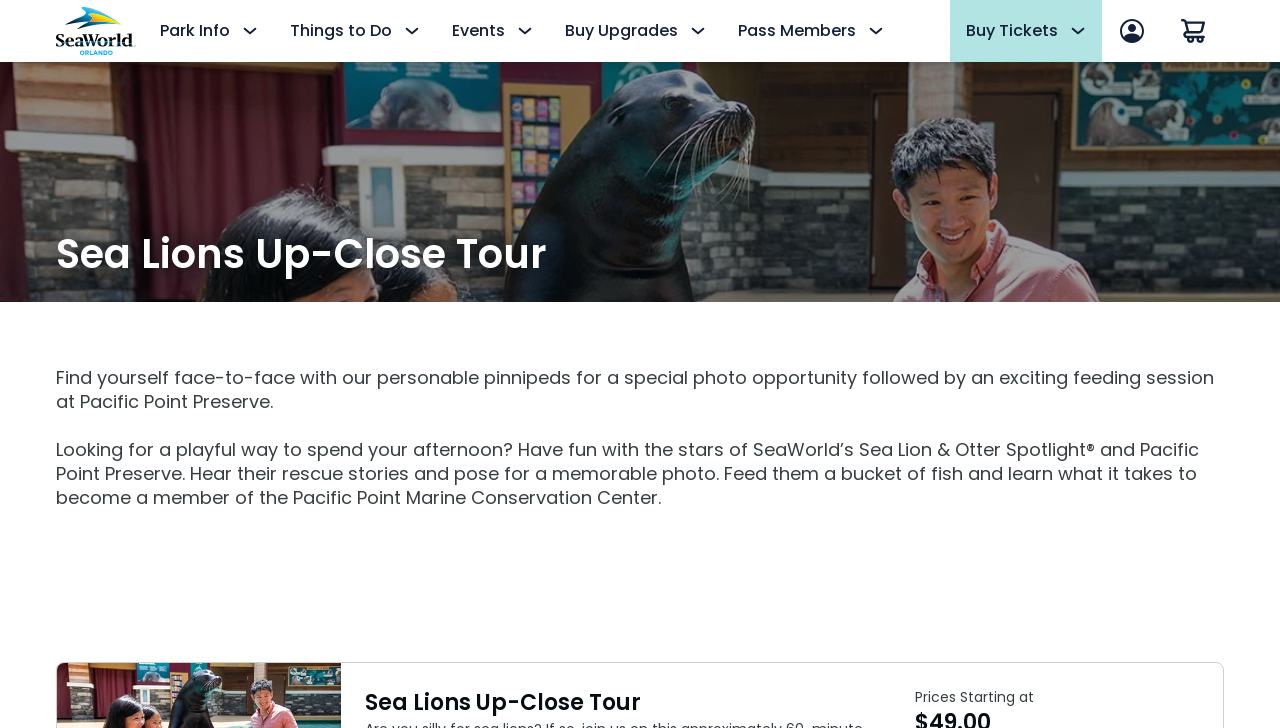Find the bounding box coordinates of the element's region that should be clicked in order to follow the given instruction: "Explore rides and attractions". The coordinates should consist of four float numbers between 0 and 1, i.e., [left, top, right, bottom].

[0.214, 0.107, 0.436, 0.162]